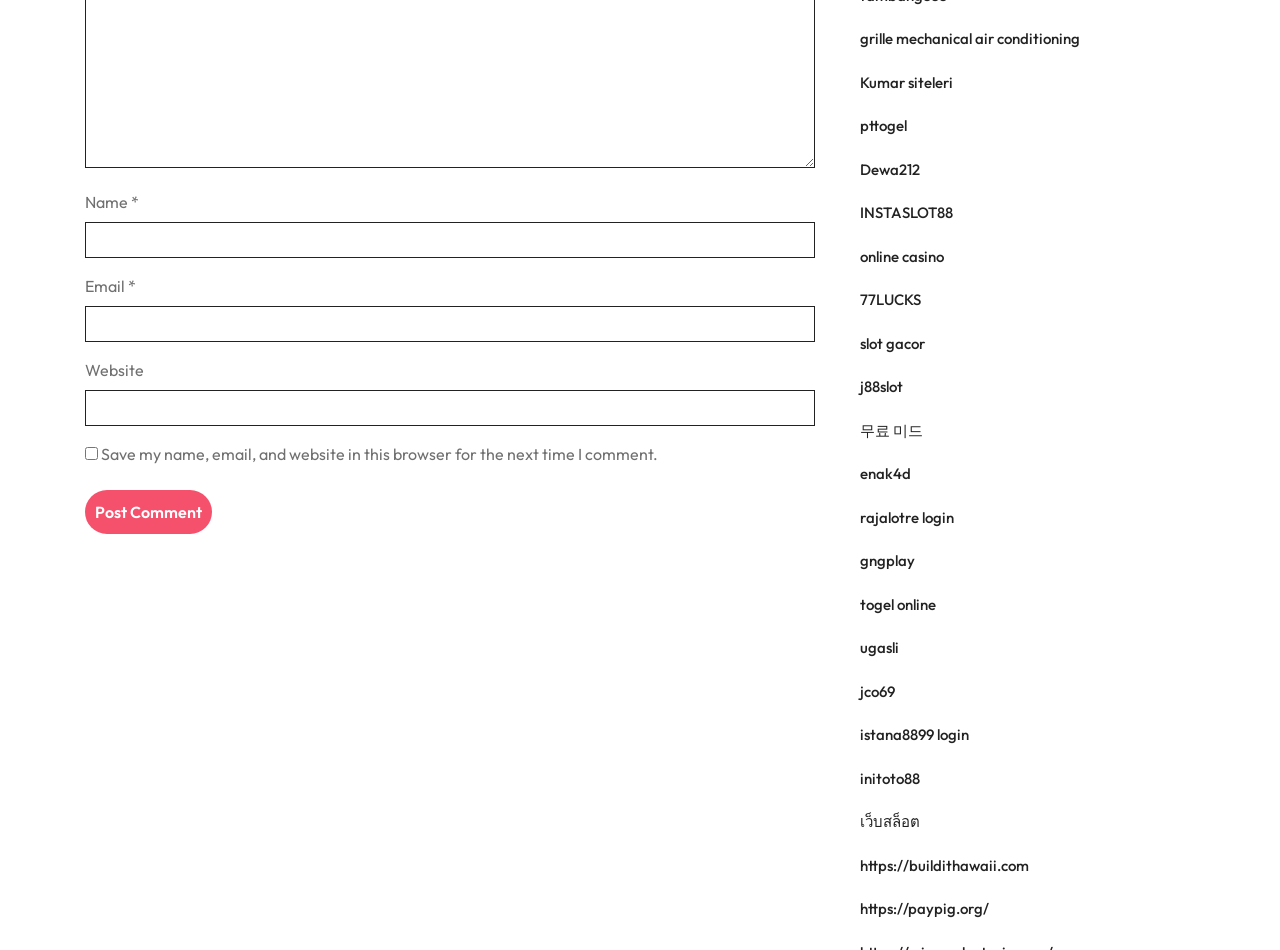Please specify the bounding box coordinates in the format (top-left x, top-left y, bottom-right x, bottom-right y), with all values as floating point numbers between 0 and 1. Identify the bounding box of the UI element described by: parent_node: Email * aria-describedby="email-notes" name="email"

[0.066, 0.322, 0.637, 0.36]